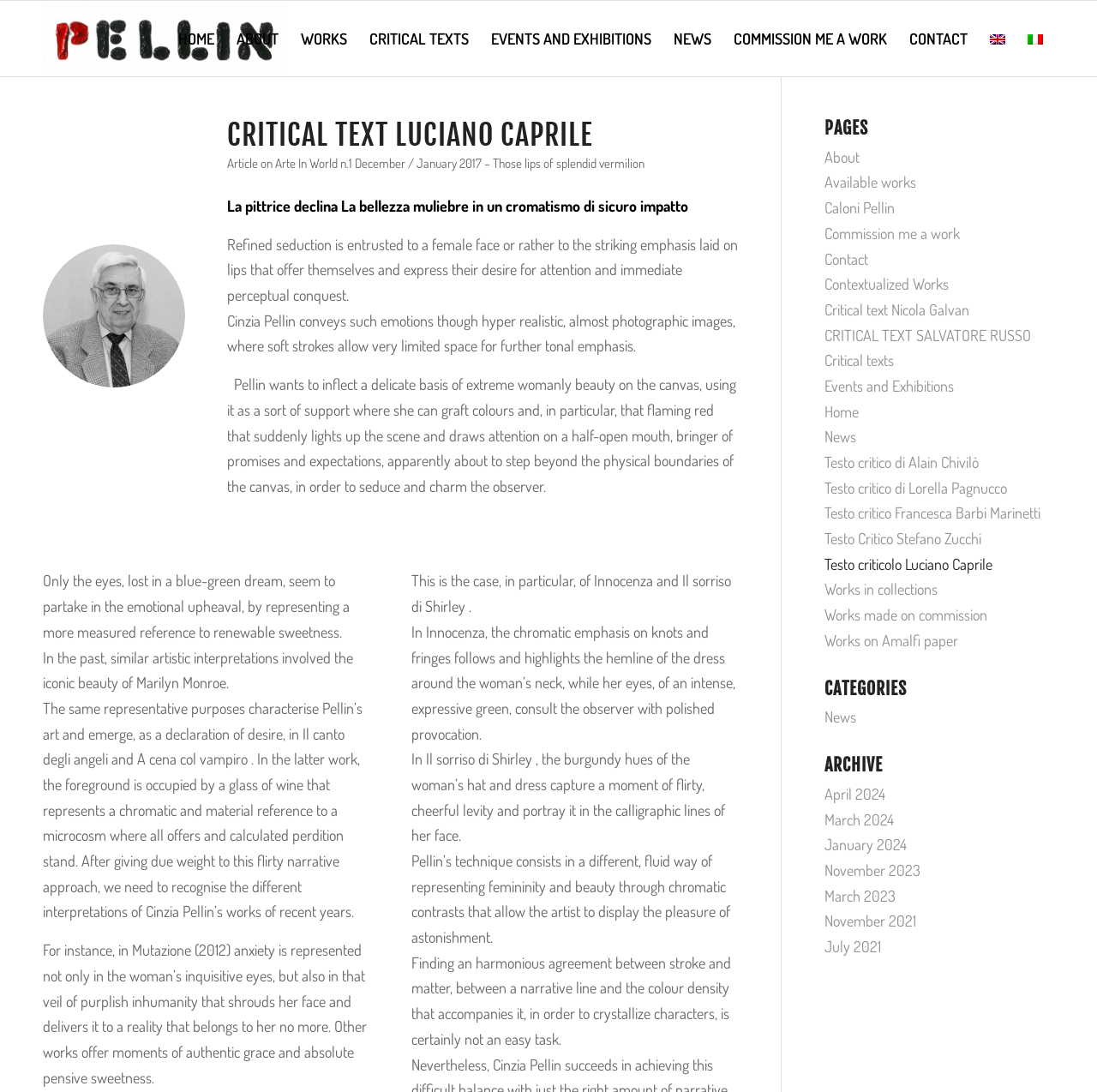Describe all visible elements and their arrangement on the webpage.

This webpage is about Cinzia Pellin, an artist, and features a critical text by Luciano Caprile. At the top, there is a navigation menu with links to different sections of the website, including "HOME", "ABOUT", "WORKS", "CRITICAL TEXTS", "EVENTS AND EXHIBITIONS", "NEWS", "COMMISSION ME A WORK", and "CONTACT". There are also language options, "English" and "Italiano", with corresponding flag icons.

Below the navigation menu, there is a table with a heading "CRITICAL TEXT LUCIANO CAPRILE" and a series of paragraphs discussing Cinzia Pellin's art. The text describes her use of hyper-realistic images, her representation of femininity and beauty, and her technique of using chromatic contrasts to create a sense of astonishment.

To the left of the text, there is an image of Cinzia Pellin, and above the text, there is a smaller image. There are also several other images scattered throughout the webpage, including a painting of a woman with a glass of wine and another of a woman with a hat and dress.

On the right side of the webpage, there is a complementary section with a heading "PAGES" and a list of links to different pages, including "About", "Available works", "Commission me a work", and "Contact". There are also headings for "CATEGORIES" and "ARCHIVE", with links to news articles and archived posts.

Overall, the webpage is dedicated to showcasing Cinzia Pellin's art and providing critical texts about her work.